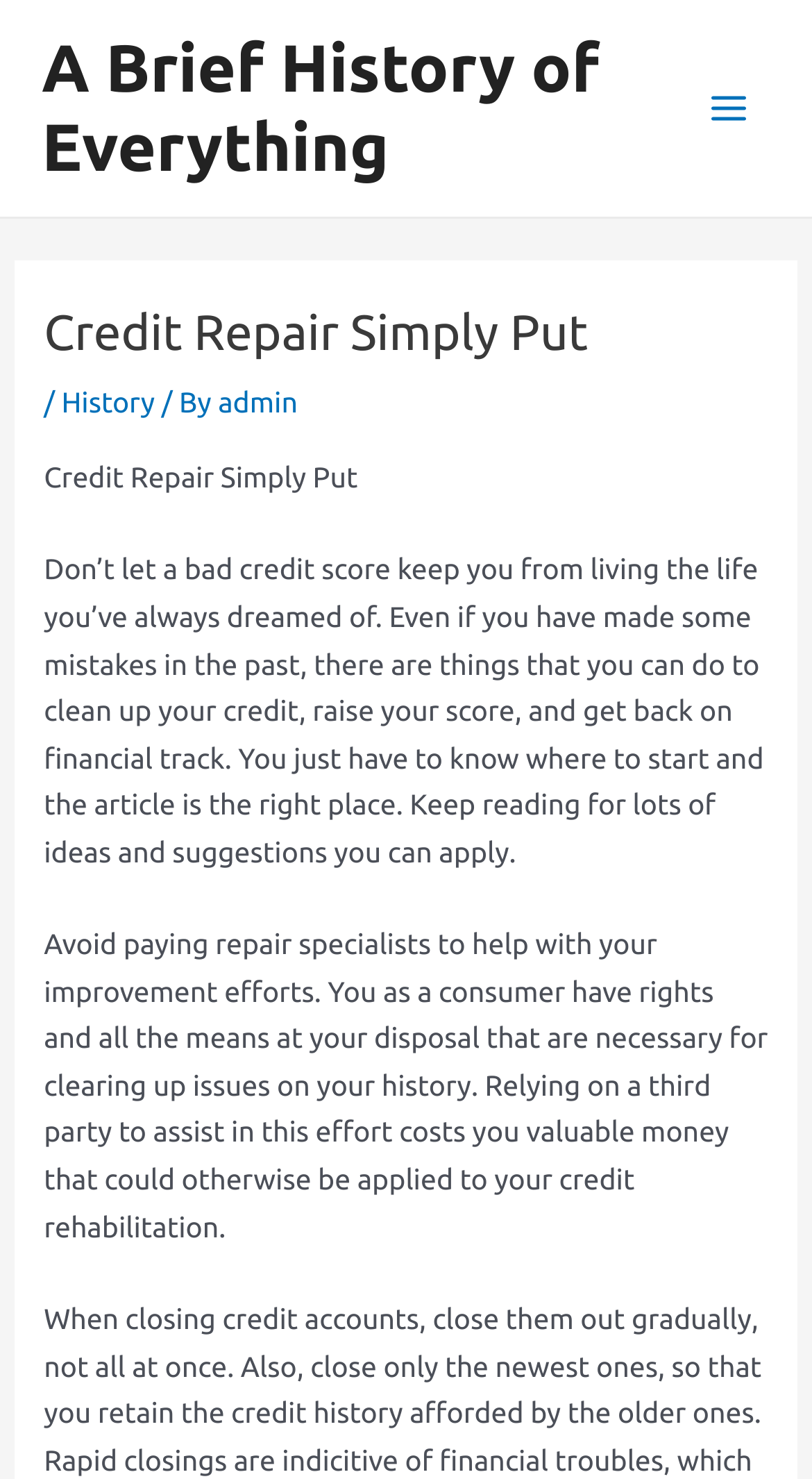What is the author's advice on credit repair specialists?
Respond to the question with a well-detailed and thorough answer.

According to the webpage, the author advises against relying on third-party credit repair specialists, suggesting that consumers have the necessary means to clear up issues on their credit history themselves, and that using specialists would be a waste of valuable money.